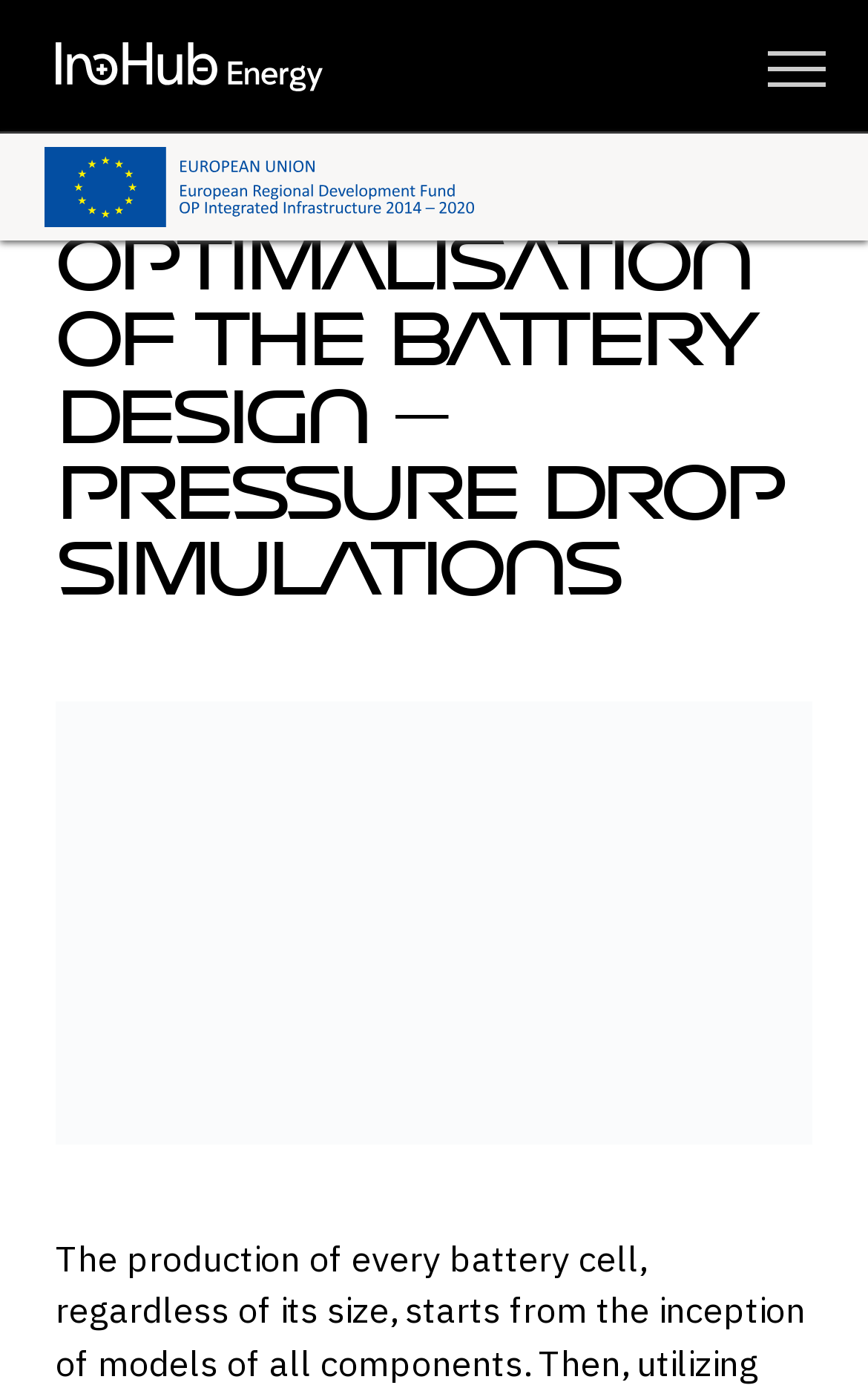Is this webpage affiliated with the EU?
Using the image as a reference, give an elaborate response to the question.

The presence of the 'EU fund logo' image and the corresponding link suggests that this webpage is affiliated with the EU or has received funding from the EU.